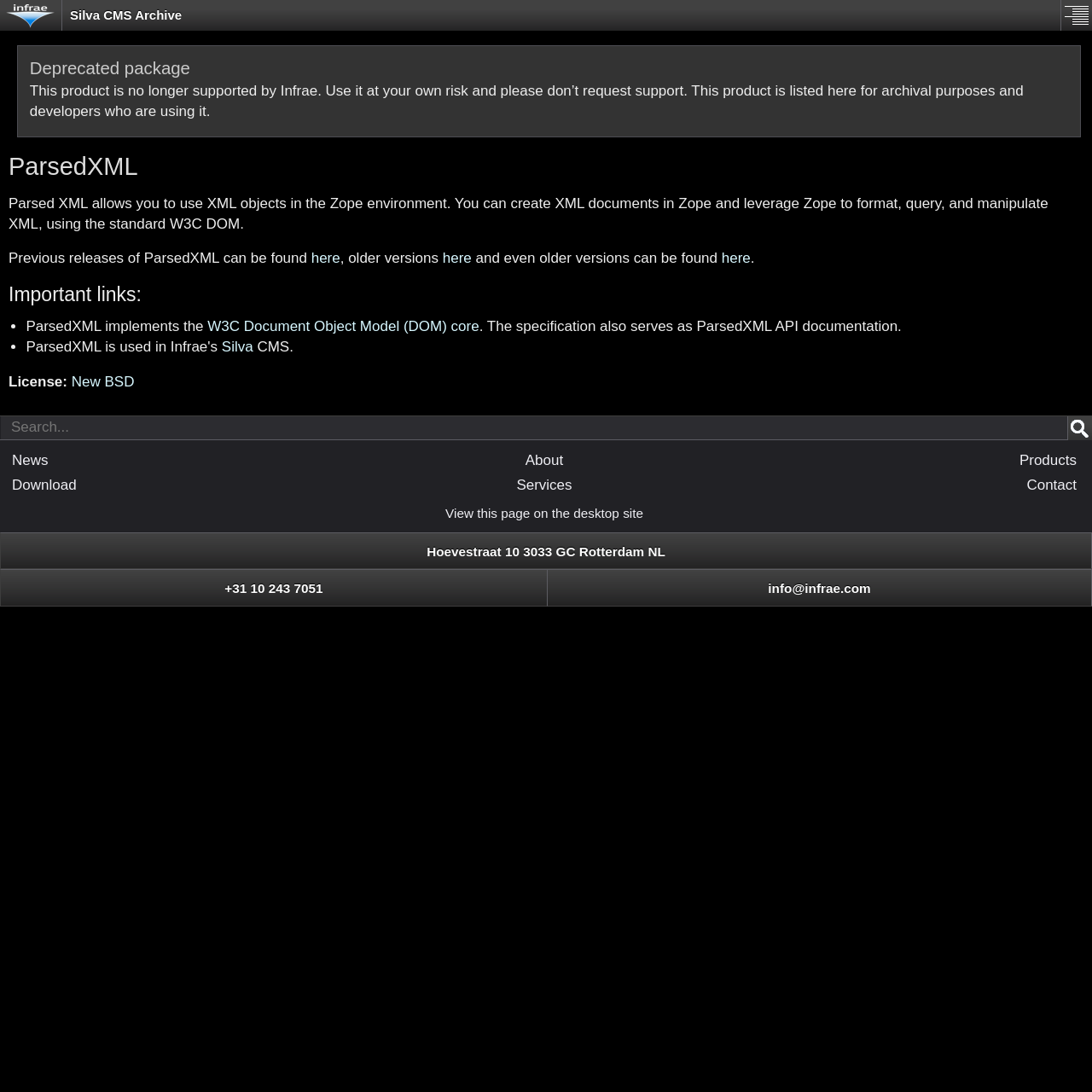Using the provided description +31 10 243 7051, find the bounding box coordinates for the UI element. Provide the coordinates in (top-left x, top-left y, bottom-right x, bottom-right y) format, ensuring all values are between 0 and 1.

[0.0, 0.521, 0.502, 0.555]